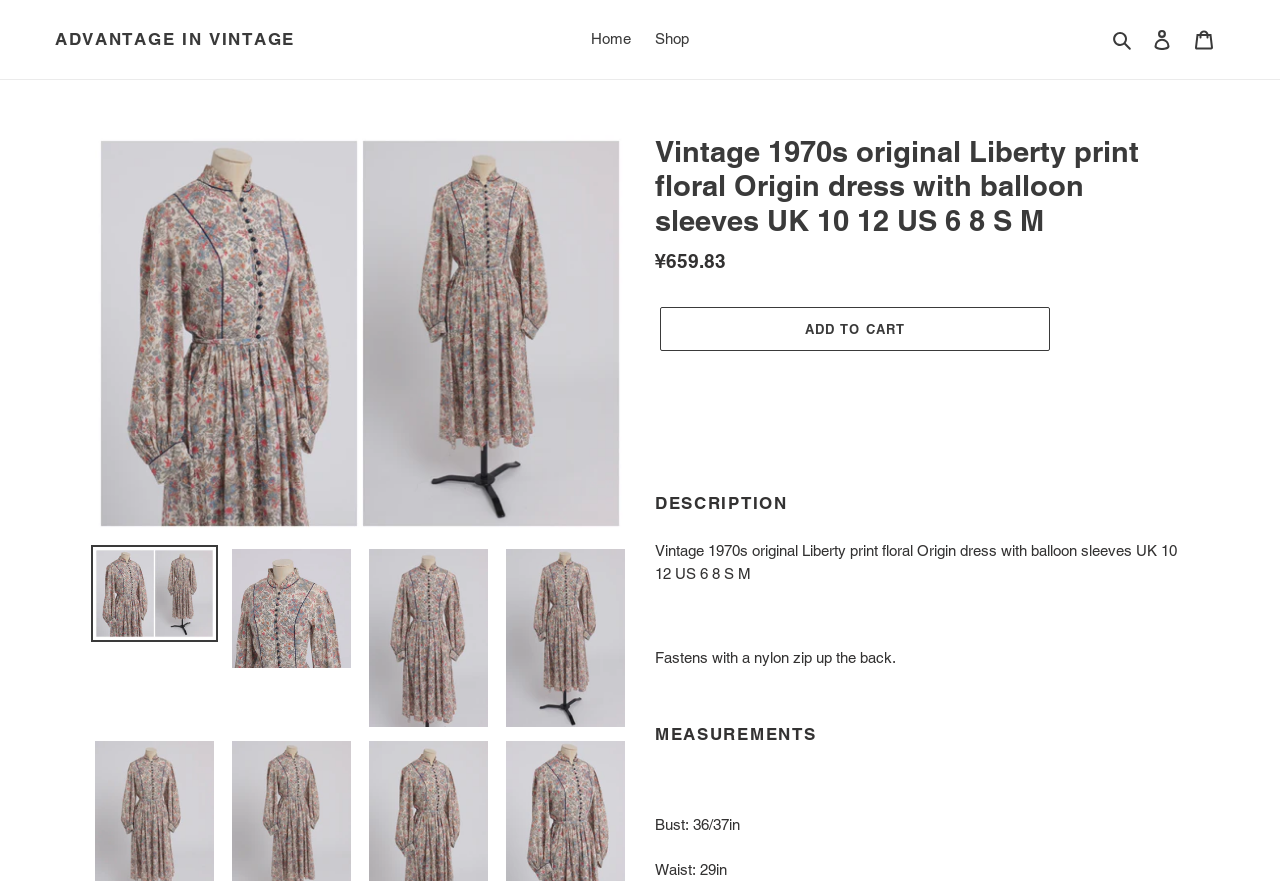Extract the primary headline from the webpage and present its text.

Vintage 1970s original Liberty print floral Origin dress with balloon sleeves UK 10 12 US 6 8 S M